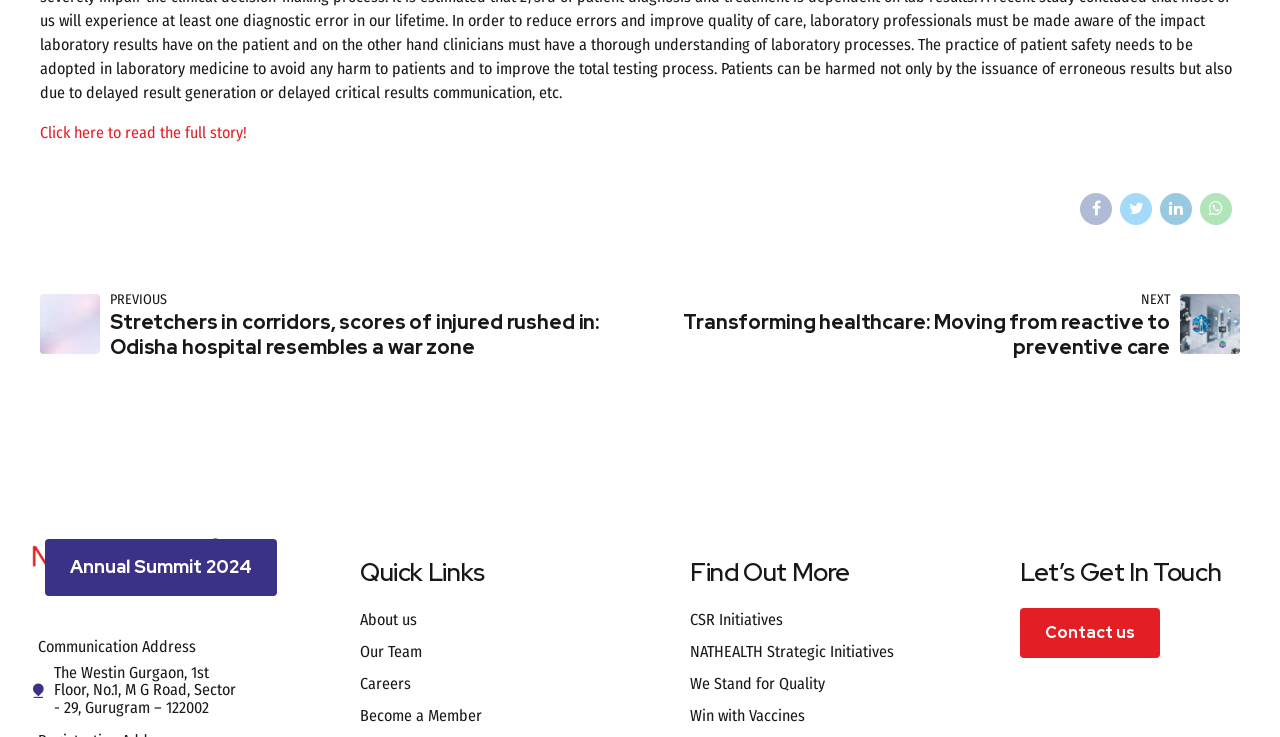Extract the bounding box of the UI element described as: "Careers".

[0.281, 0.914, 0.321, 0.94]